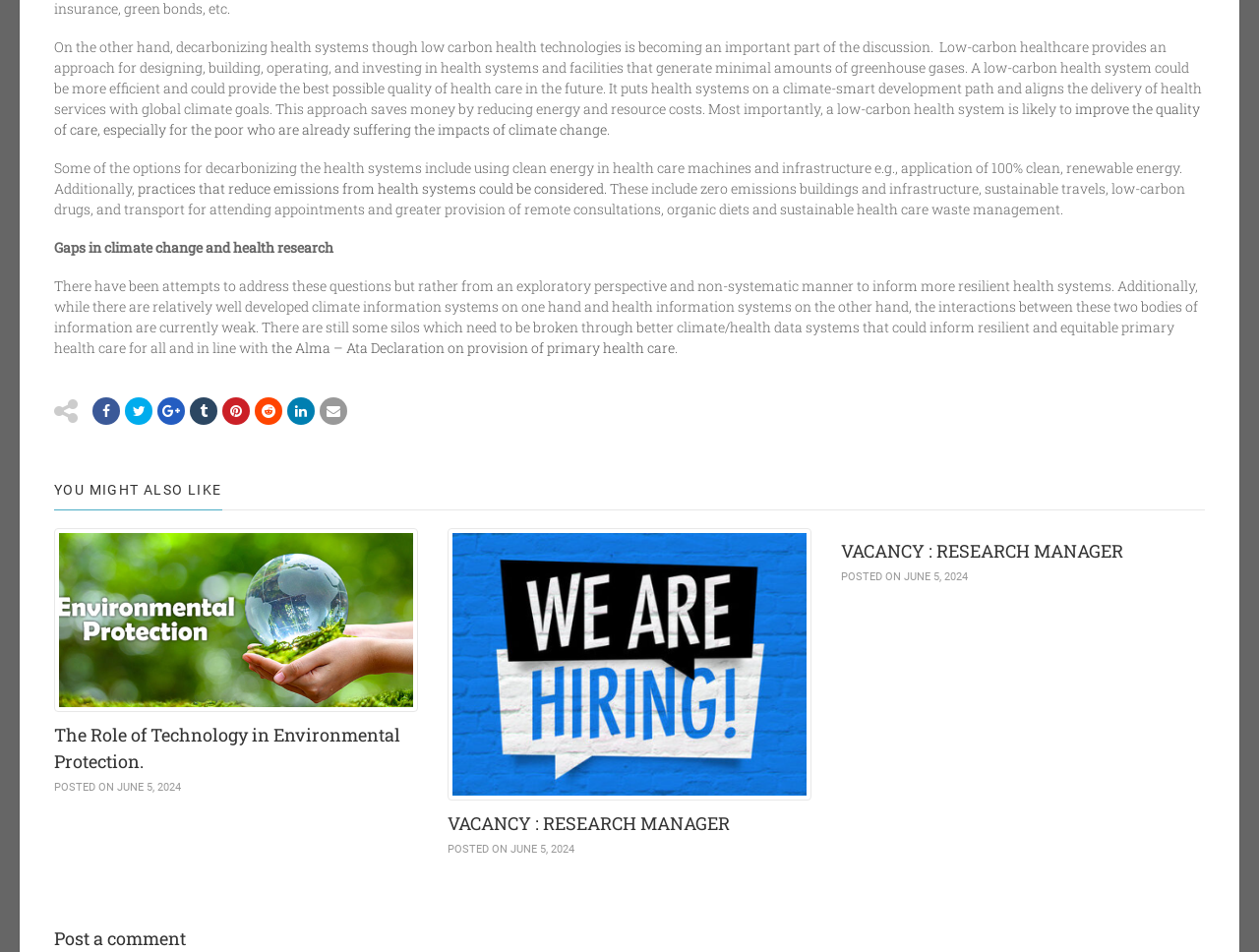How many vacancy posts are mentioned on the webpage?
Provide a short answer using one word or a brief phrase based on the image.

Two